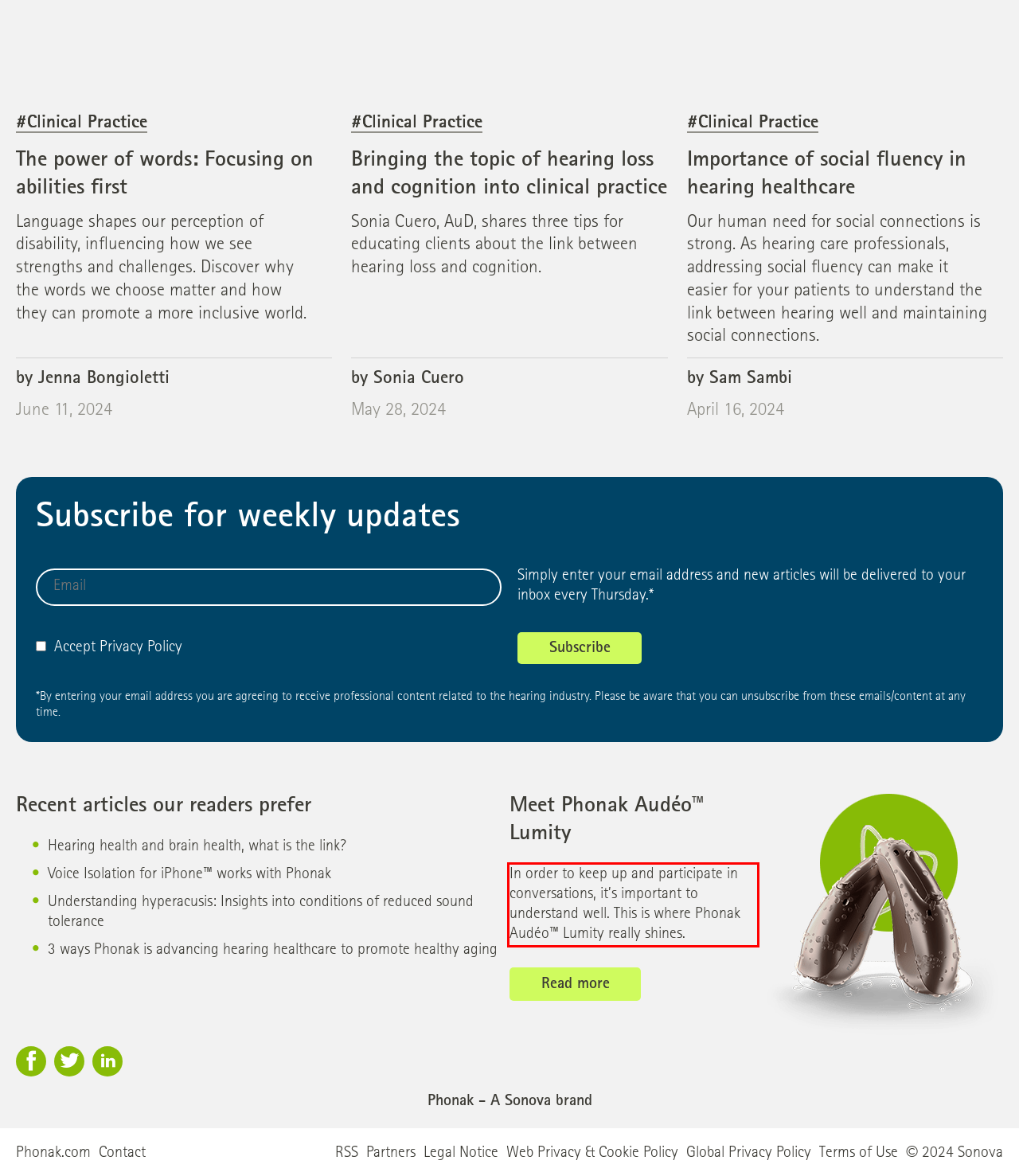Please identify the text within the red rectangular bounding box in the provided webpage screenshot.

In order to keep up and participate in conversations, it’s important to understand well. This is where Phonak Audéo™ Lumity really shines.